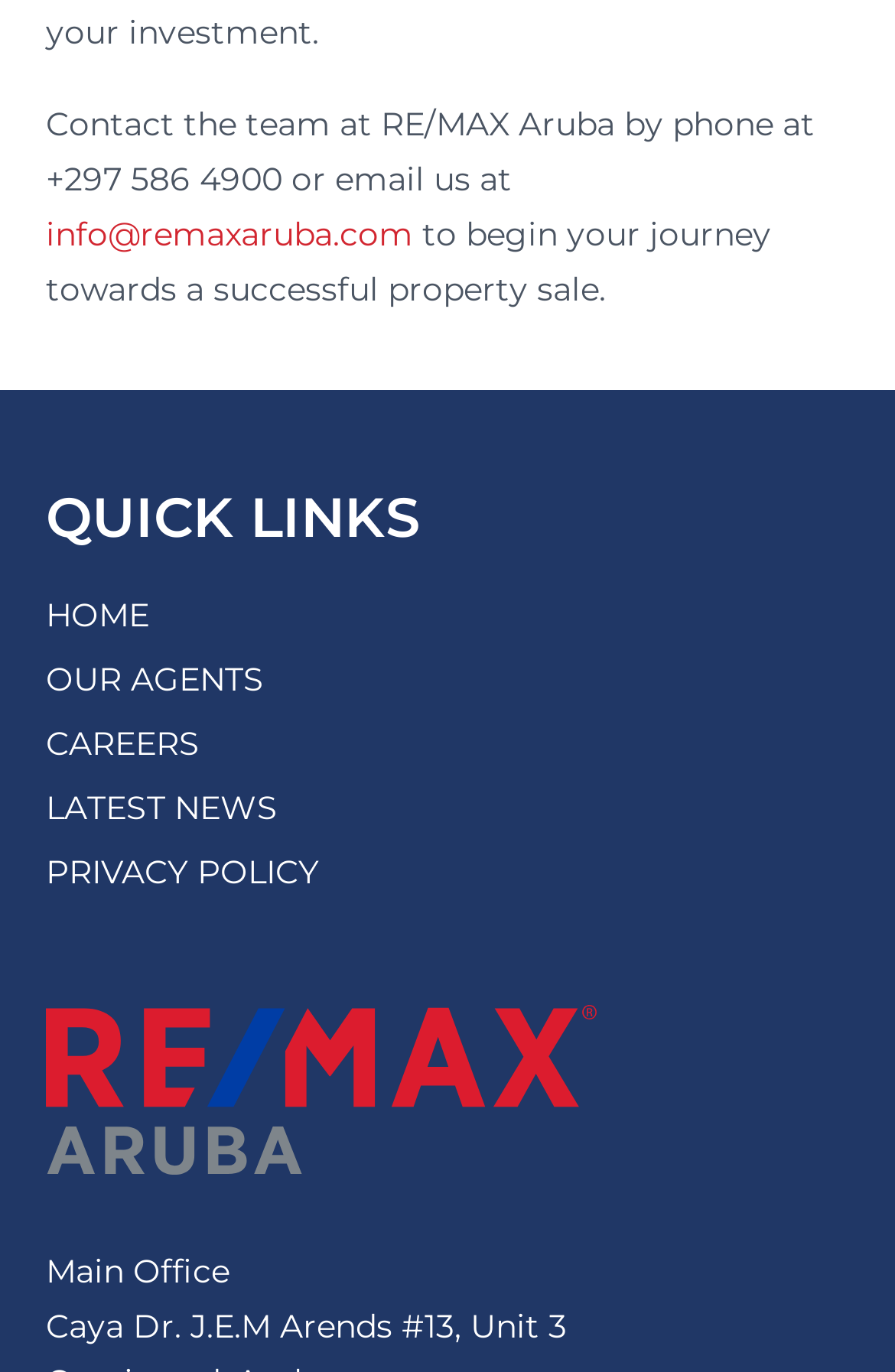Please find the bounding box for the UI element described by: "Careers".

[0.051, 0.528, 0.223, 0.558]